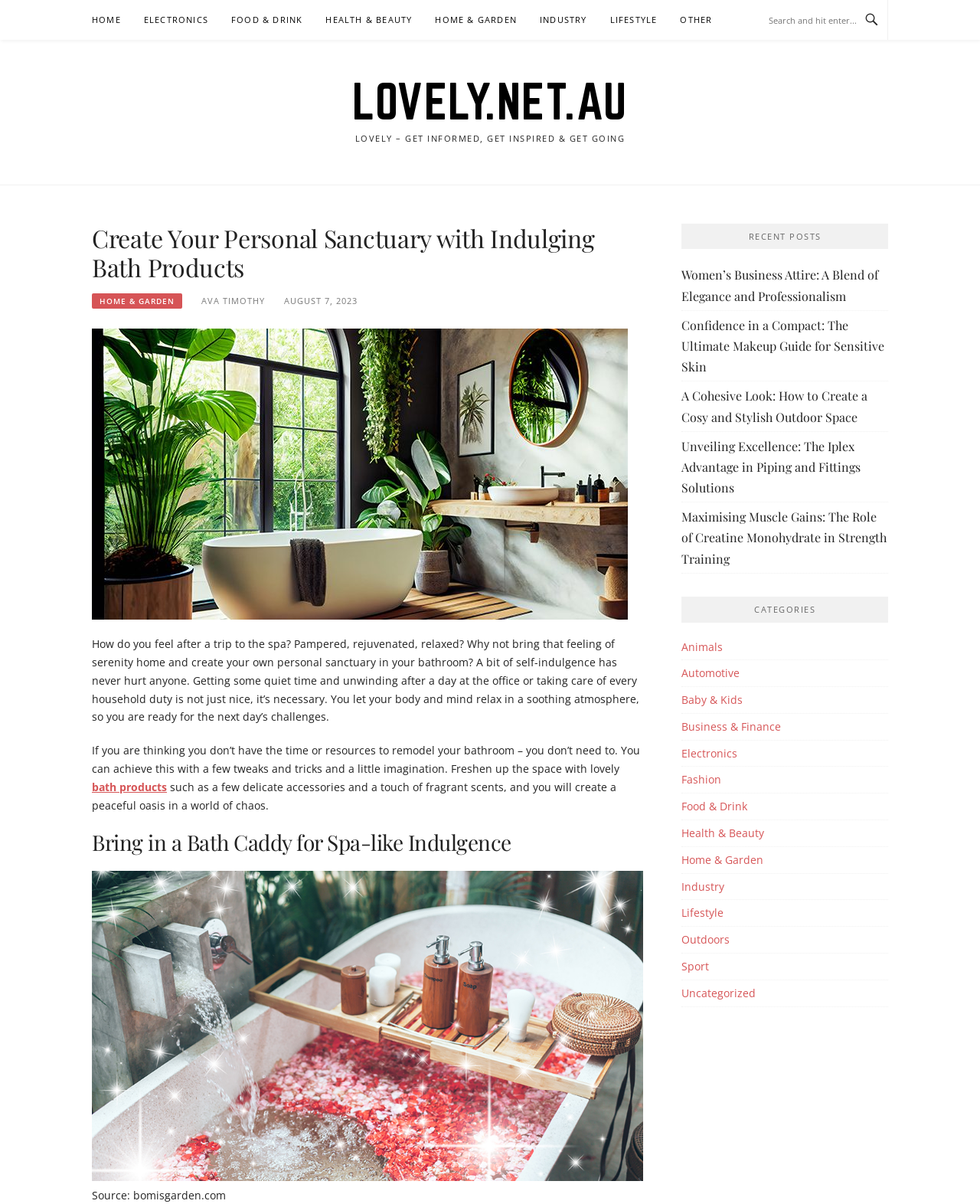Determine the bounding box coordinates of the section I need to click to execute the following instruction: "Search for something". Provide the coordinates as four float numbers between 0 and 1, i.e., [left, top, right, bottom].

[0.784, 0.011, 0.878, 0.023]